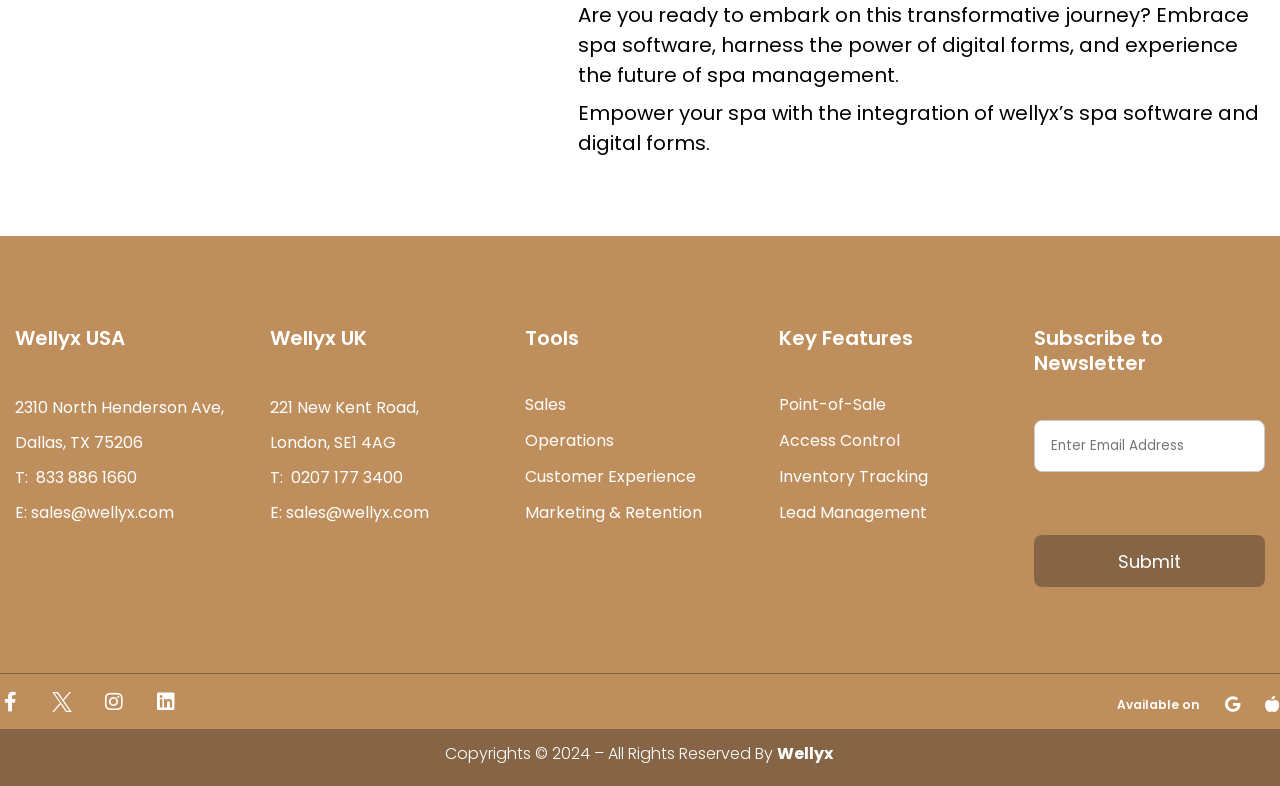Can you show the bounding box coordinates of the region to click on to complete the task described in the instruction: "Click on the 'Sales' link under 'Tools'"?

[0.41, 0.503, 0.59, 0.528]